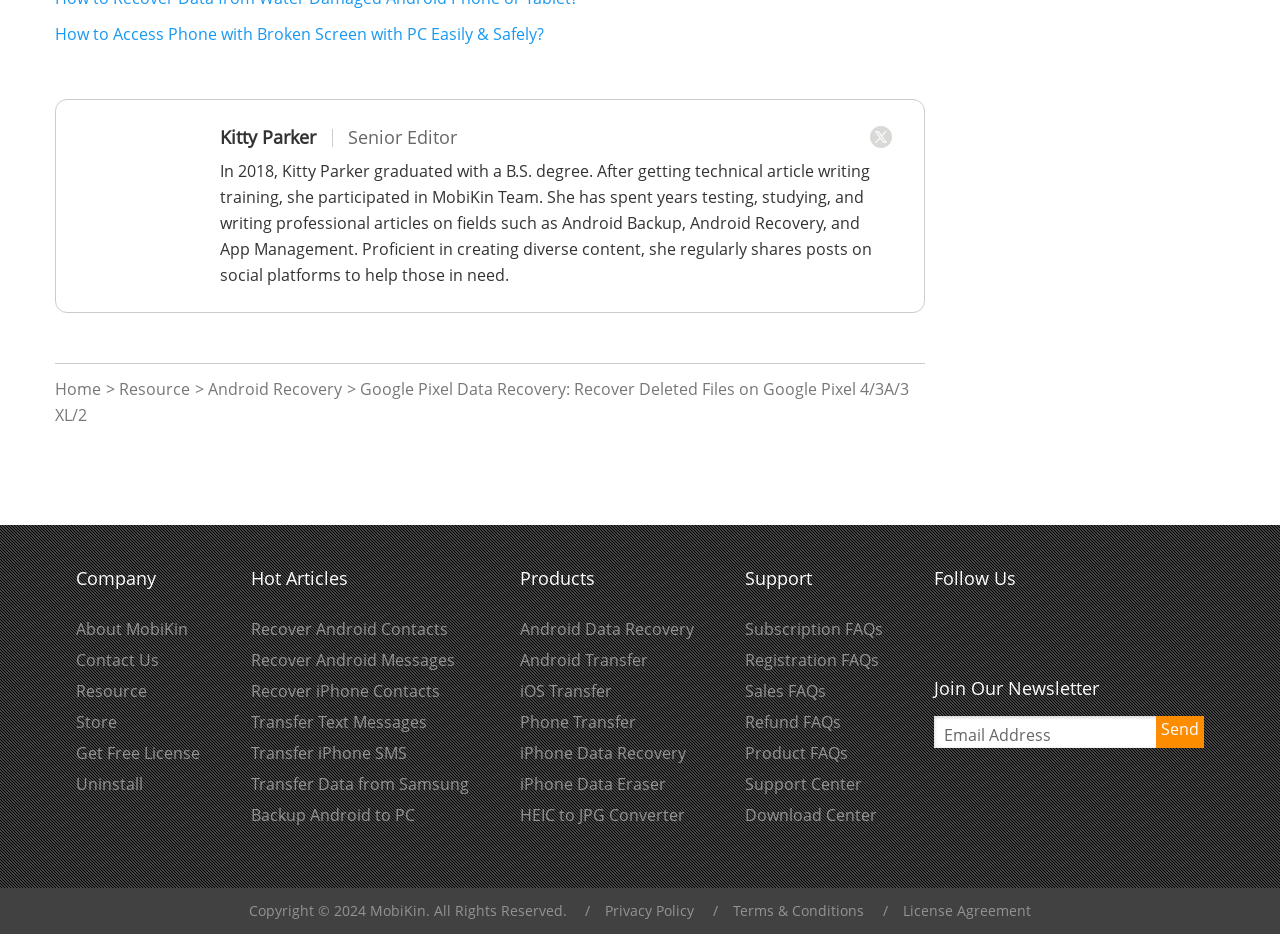Locate the bounding box coordinates of the element I should click to achieve the following instruction: "Click on the 'Android Recovery' link".

[0.162, 0.405, 0.267, 0.428]